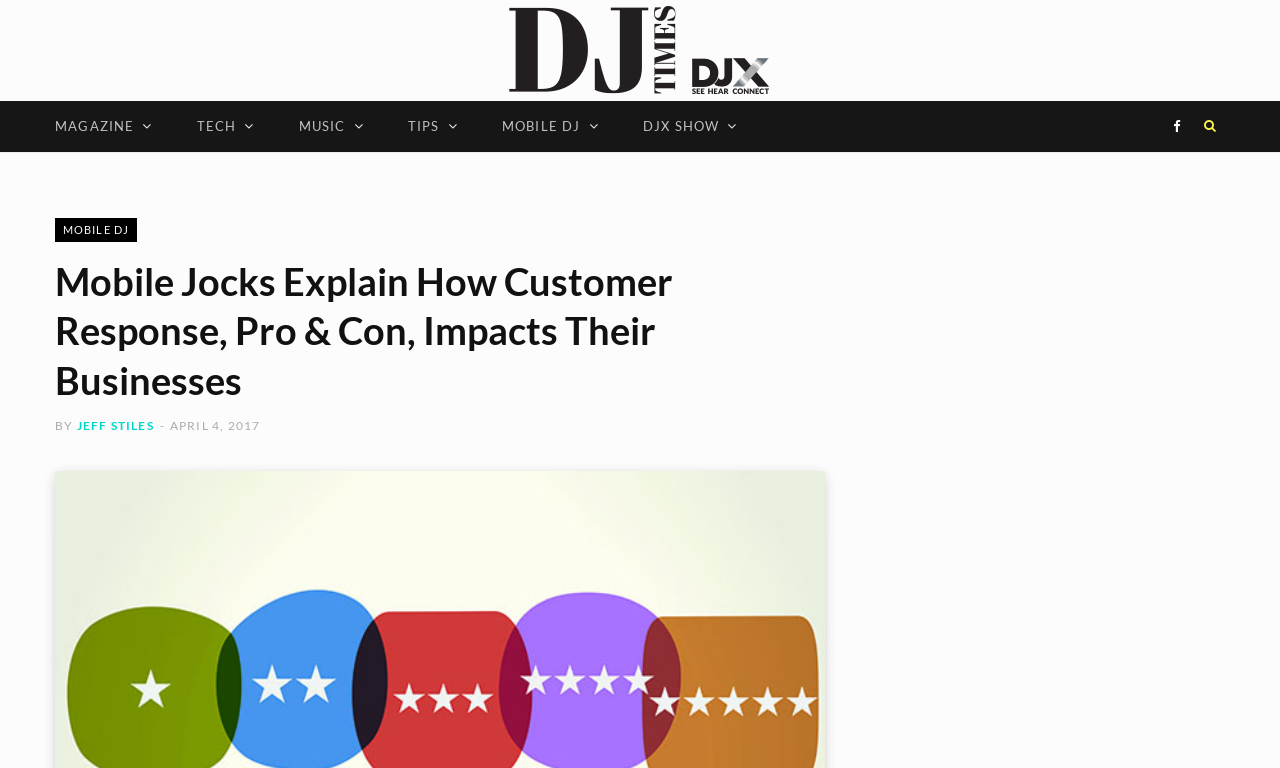Who wrote the article?
Please use the image to deliver a detailed and complete answer.

The author of the article can be seen from the link 'JEFF STILES' below the heading, which suggests that Jeff Stiles is the author of the article.